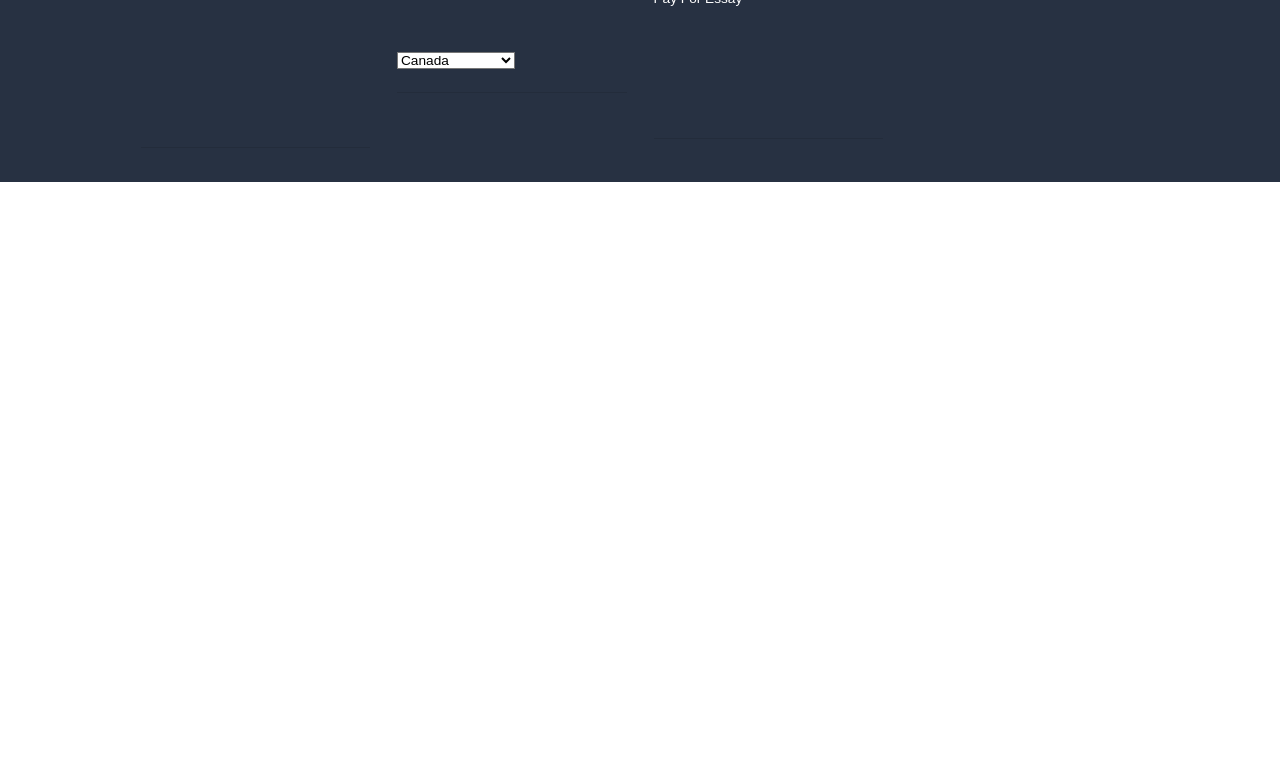Please determine the bounding box coordinates for the UI element described here. Use the format (top-left x, top-left y, bottom-right x, bottom-right y) with values bounded between 0 and 1: Professional Essay Help

[0.345, 0.577, 0.473, 0.599]